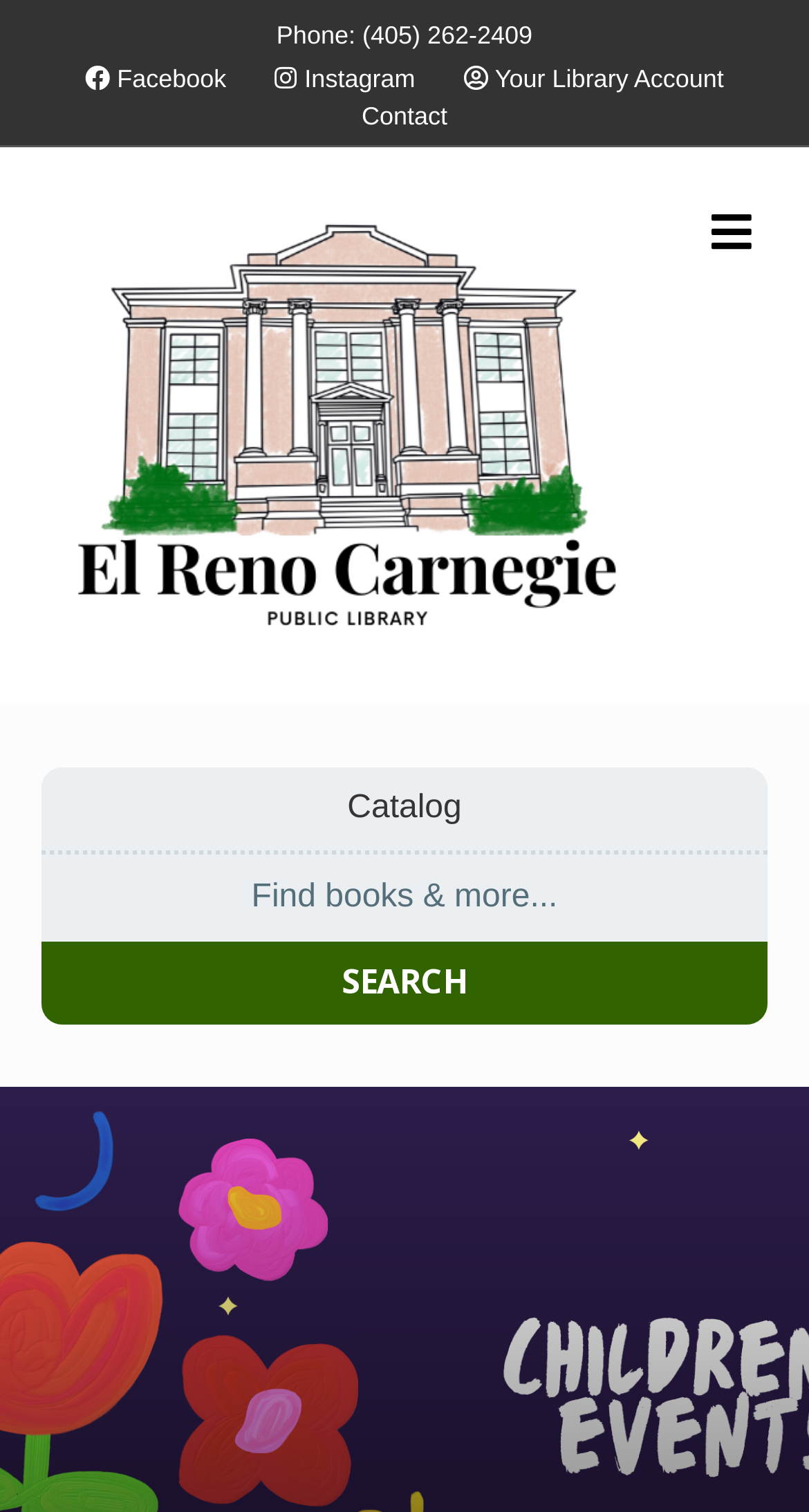Based on the provided description, "alt="El Reno Carnegie Library"", find the bounding box of the corresponding UI element in the screenshot.

[0.051, 0.27, 0.808, 0.293]